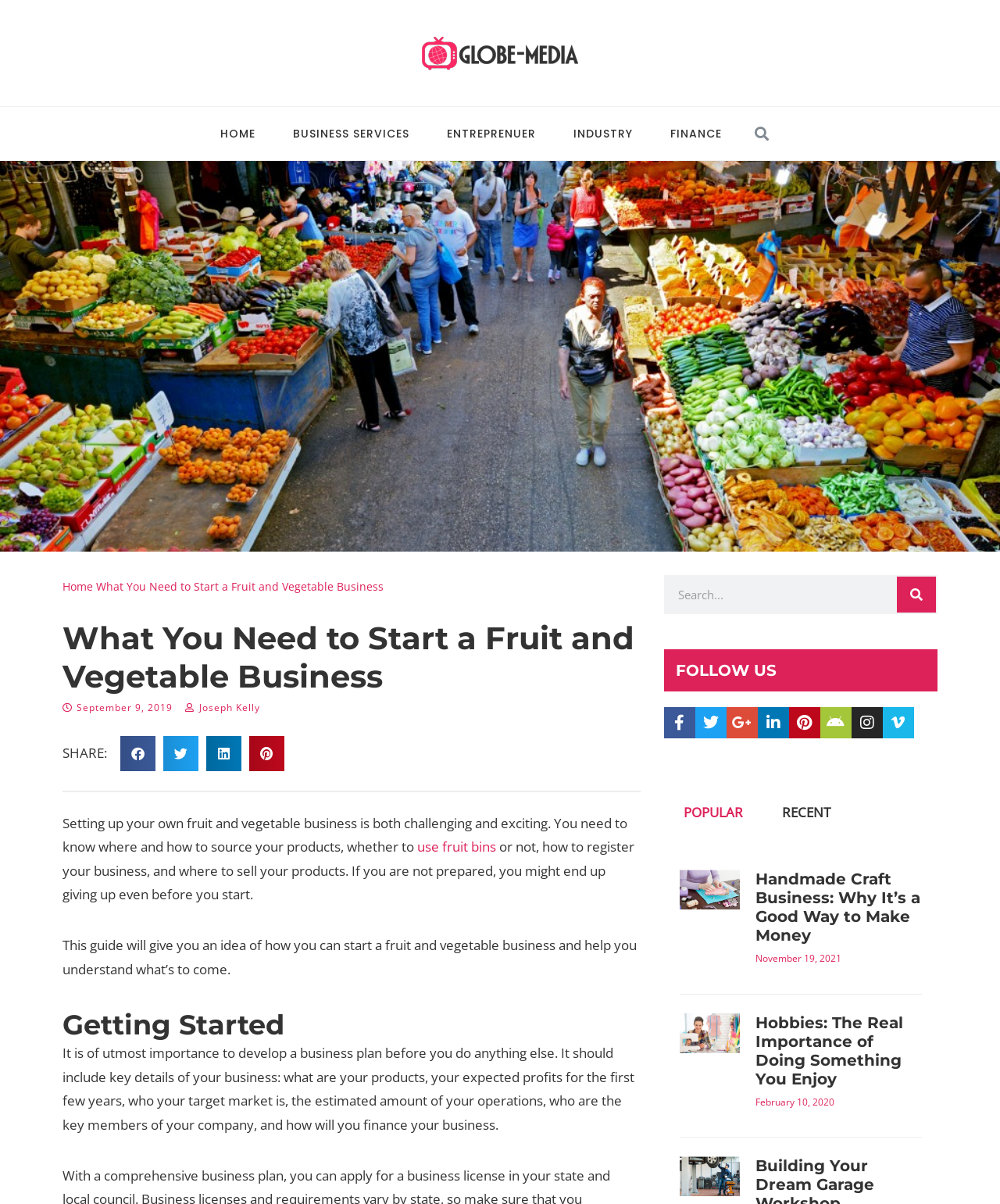Please locate and generate the primary heading on this webpage.

What You Need to Start a Fruit and Vegetable Business